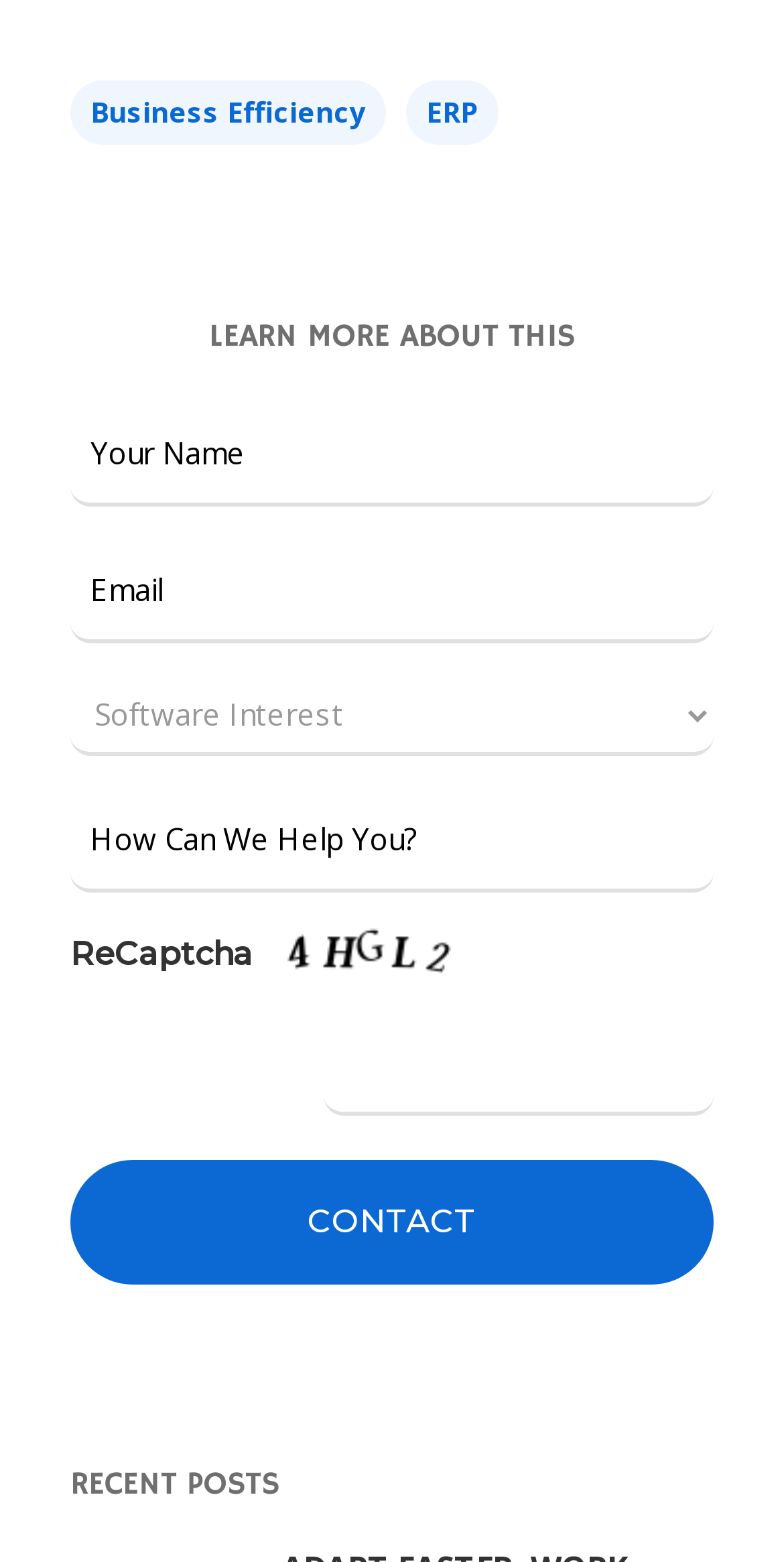Locate the bounding box coordinates of the area where you should click to accomplish the instruction: "Click the 'CONTACT' button".

[0.09, 0.742, 0.91, 0.822]